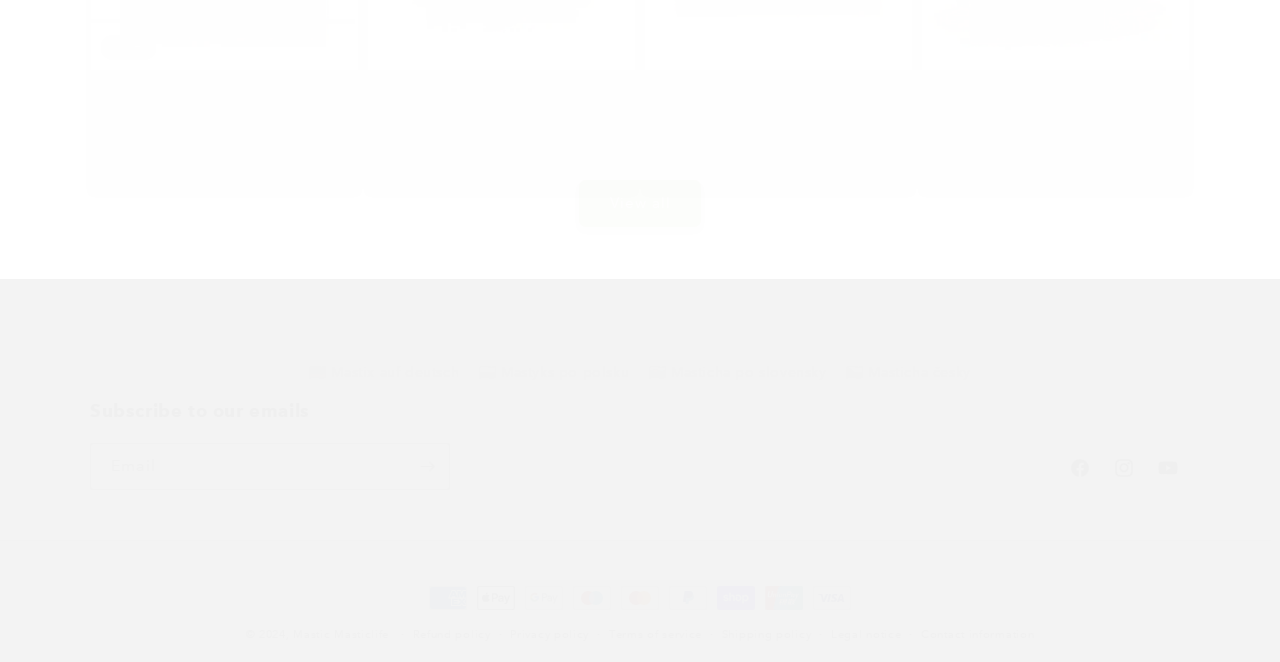What is the sale price of Mastic Strong&Pure Economy Pack?
We need a detailed and meticulous answer to the question.

I found the sale price by looking at the text 'Sale price' and the corresponding price '£62.00 GBP' next to it, which is associated with the product 'Mastic Strong&Pure Economy Pack (240 Capsules) Masticlife Sale'.